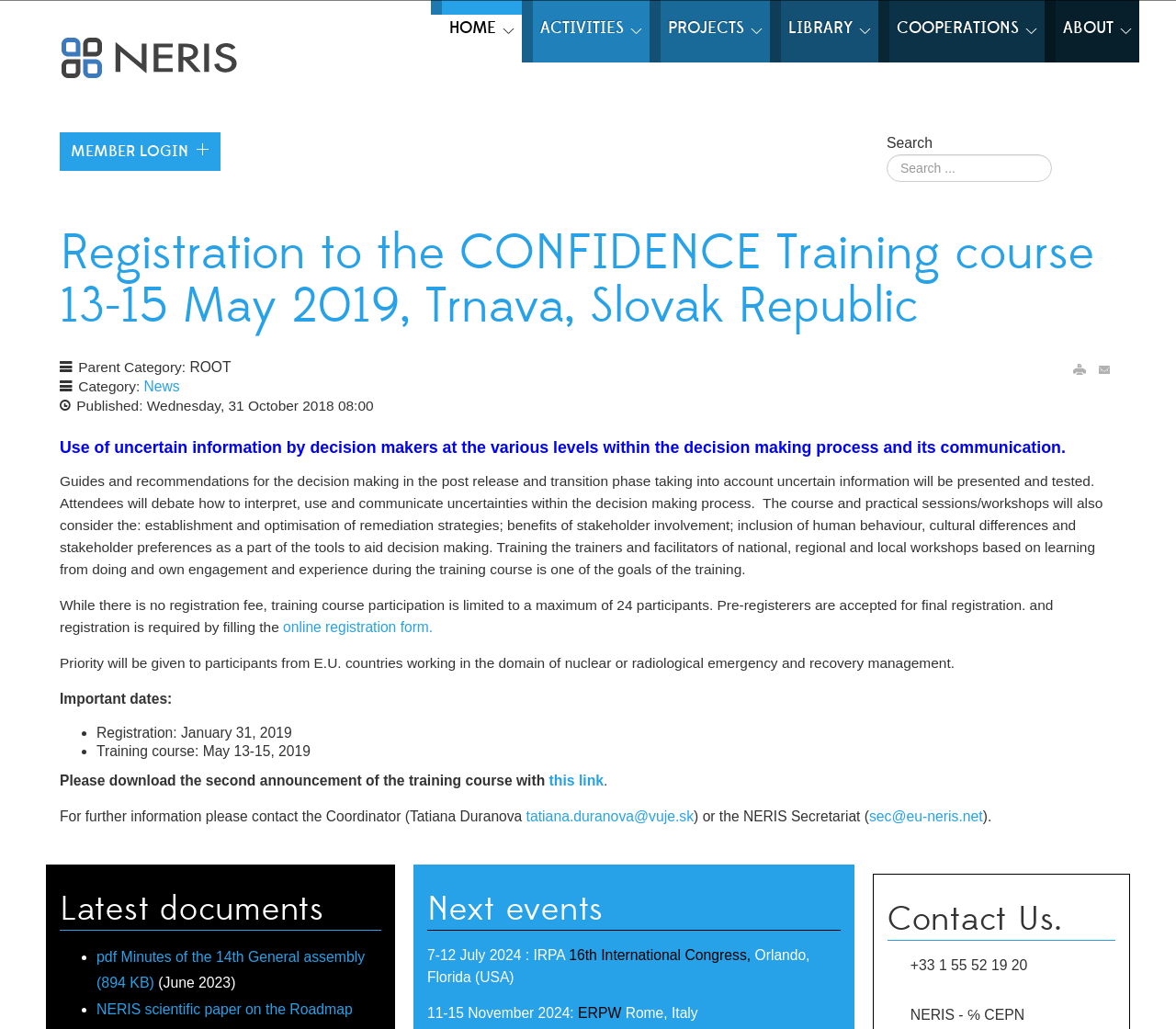Provide a comprehensive description of the webpage.

This webpage is about the European Nuclear and radiological Emergency management and Rehabilitation strategies Information website. At the top, there are seven main navigation links: "HOME", "ACTIVITIES", "PROJECTS", "LIBRARY", "COOPERATIONS", "ABOUT", and "MEMBER LOGIN". On the right side of these links, there is a search bar with a "Search" button.

Below the navigation links, there is a main article section that takes up most of the page. The article is about a training course called "Registration to the CONFIDENCE Training course 13-15 May 2019, Trnava, Slovak Republic". The article has a heading, followed by a description list that provides details about the course, including the parent category, category, and publication date.

The article then describes the course content, including the use of uncertain information by decision-makers and its communication. It also mentions the benefits of stakeholder involvement and the inclusion of human behavior, cultural differences, and stakeholder preferences in the decision-making process.

Further down, there are details about the registration process, including the deadline and the requirement to fill out an online registration form. Priority will be given to participants from E.U. countries working in the domain of nuclear or radiological emergency and recovery management.

The article also provides important dates, including the registration deadline and the training course dates. Additionally, there are links to download the second announcement of the training course and to contact the coordinator or the NERIS Secretariat for further information.

On the right side of the article, there are three sections: "Latest documents", "Next events", and "Contact Us". The "Latest documents" section lists two documents, including the minutes of the 14th General Assembly and a NERIS scientific paper on the Roadmap. The "Next events" section lists two upcoming events, including the 16th International Congress of the International Radiation Protection Association and the ERPW conference. The "Contact Us" section provides a phone number and an address for the NERIS office.